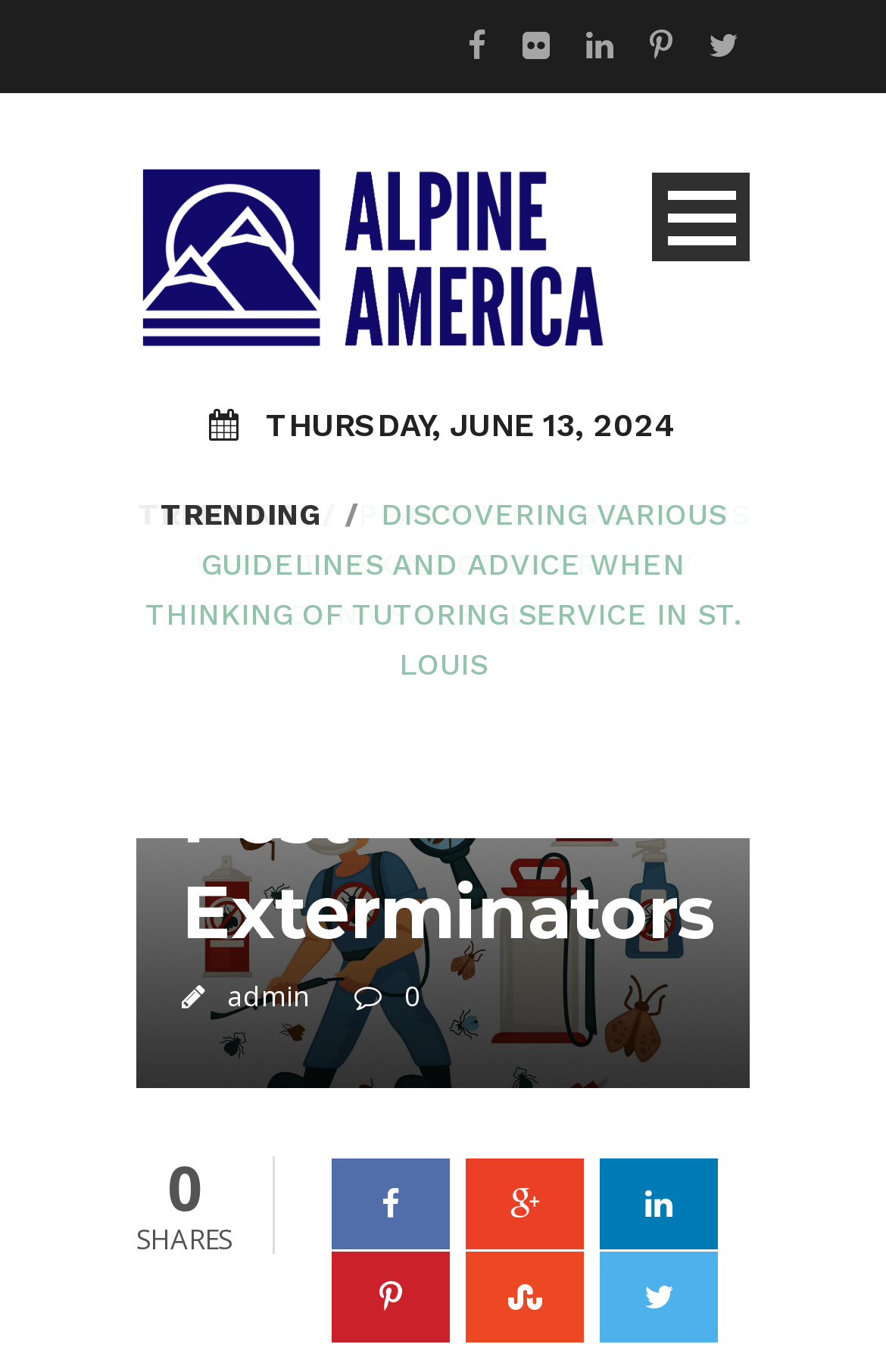Please determine the bounding box coordinates of the element's region to click for the following instruction: "Share the article".

[0.374, 0.844, 0.508, 0.91]